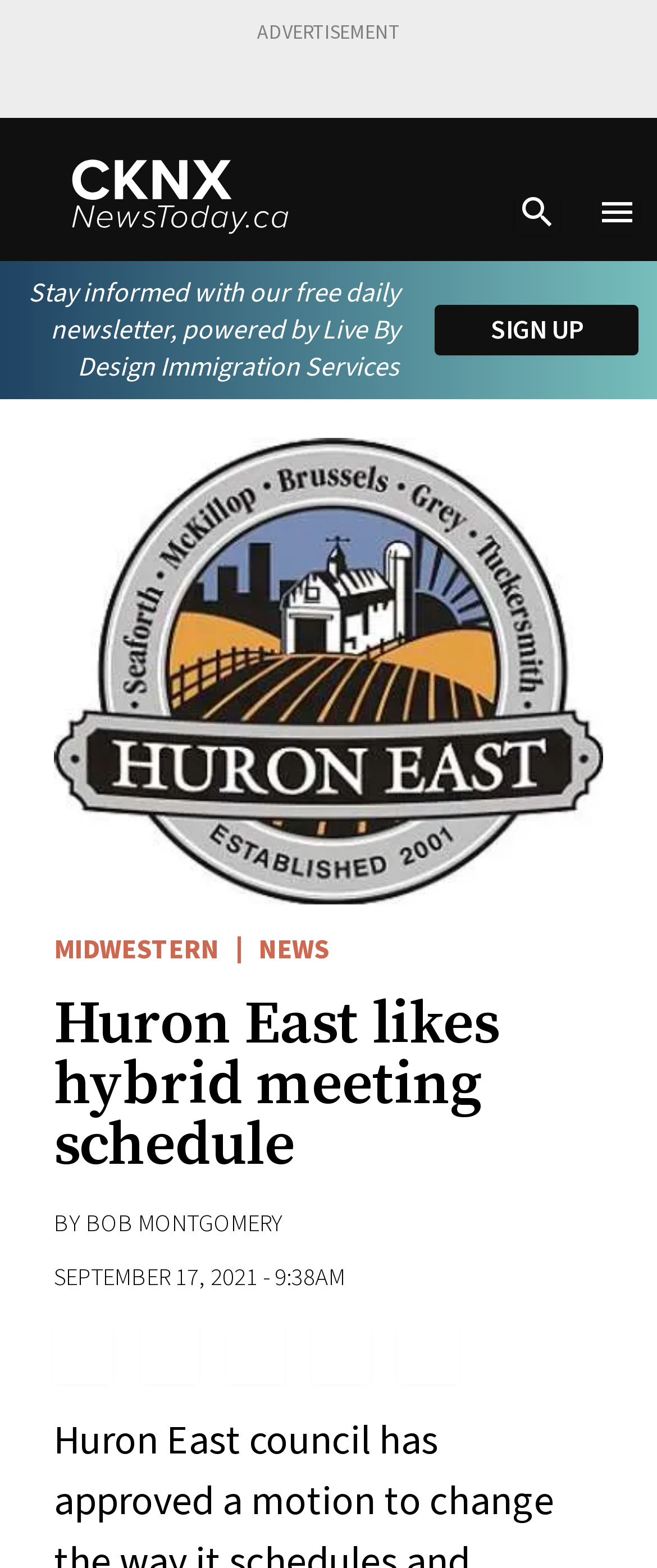Determine the bounding box coordinates for the area you should click to complete the following instruction: "sign up for the newsletter".

[0.662, 0.195, 0.973, 0.227]